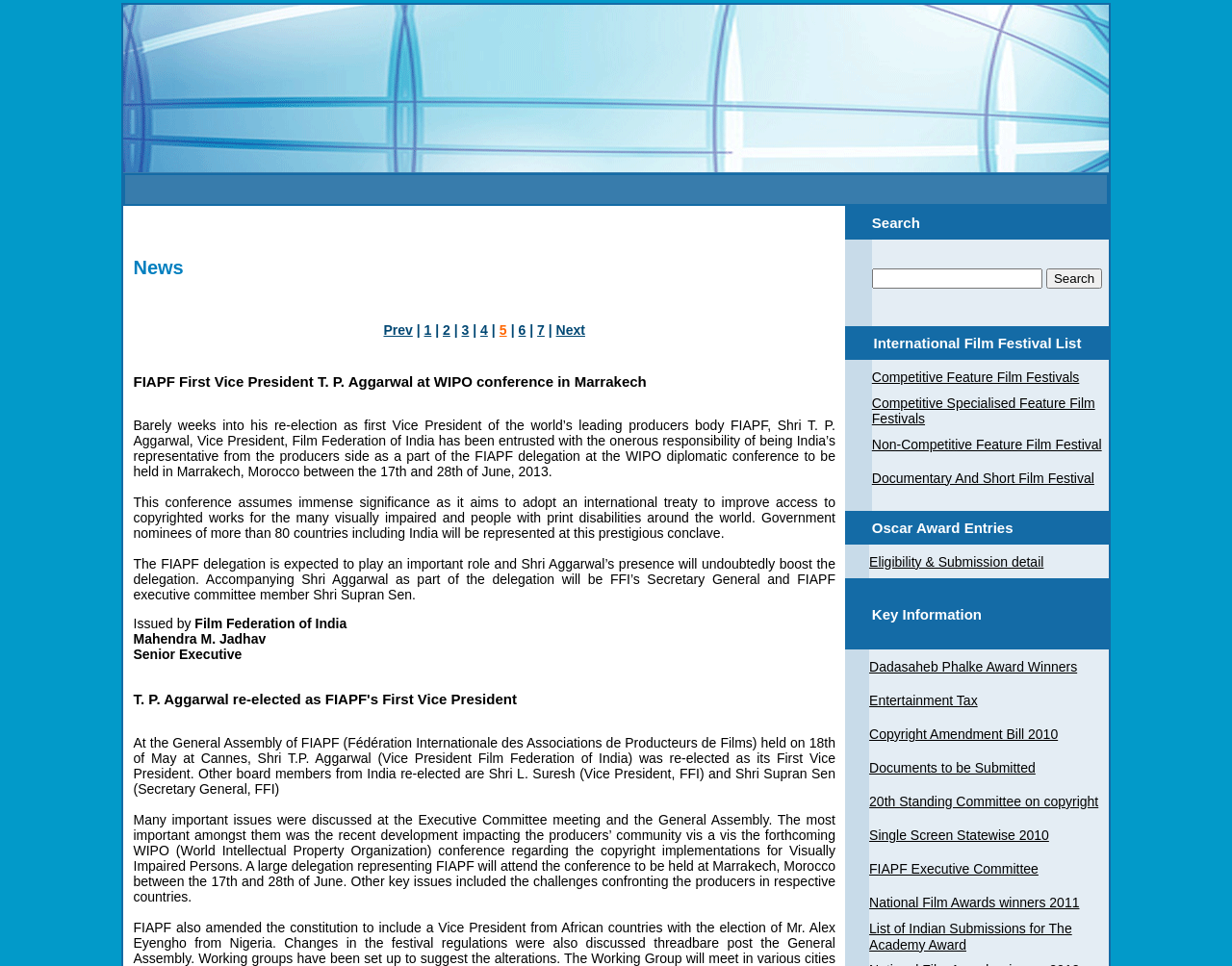Given the description "Food and Drinks", determine the bounding box of the corresponding UI element.

None